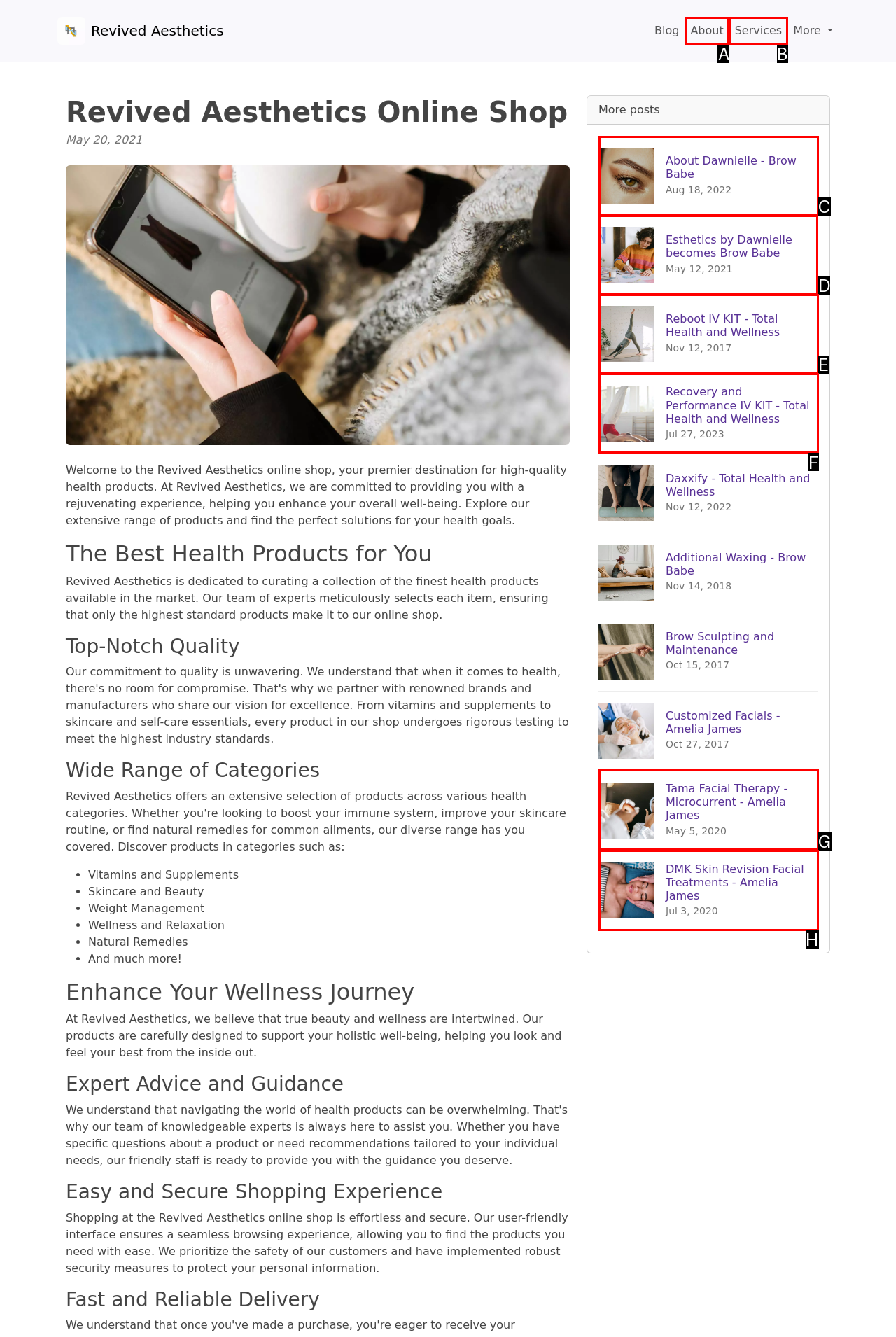From the options shown in the screenshot, tell me which lettered element I need to click to complete the task: Click the 'Esthetics by Dawnielle becomes Brow Babe May 12, 2021' link.

D